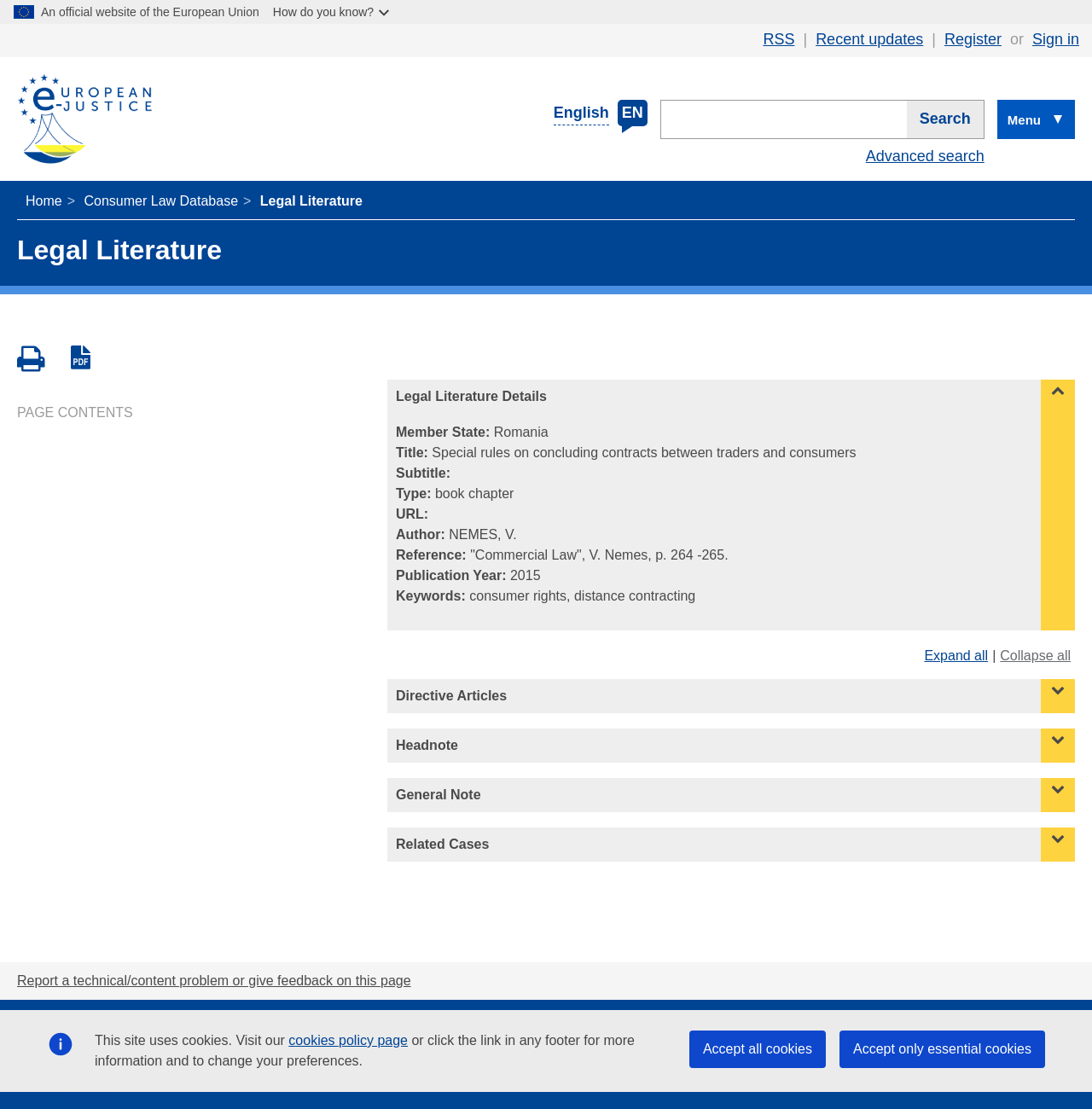Please specify the bounding box coordinates of the clickable section necessary to execute the following command: "Go to the home page".

[0.023, 0.175, 0.057, 0.188]